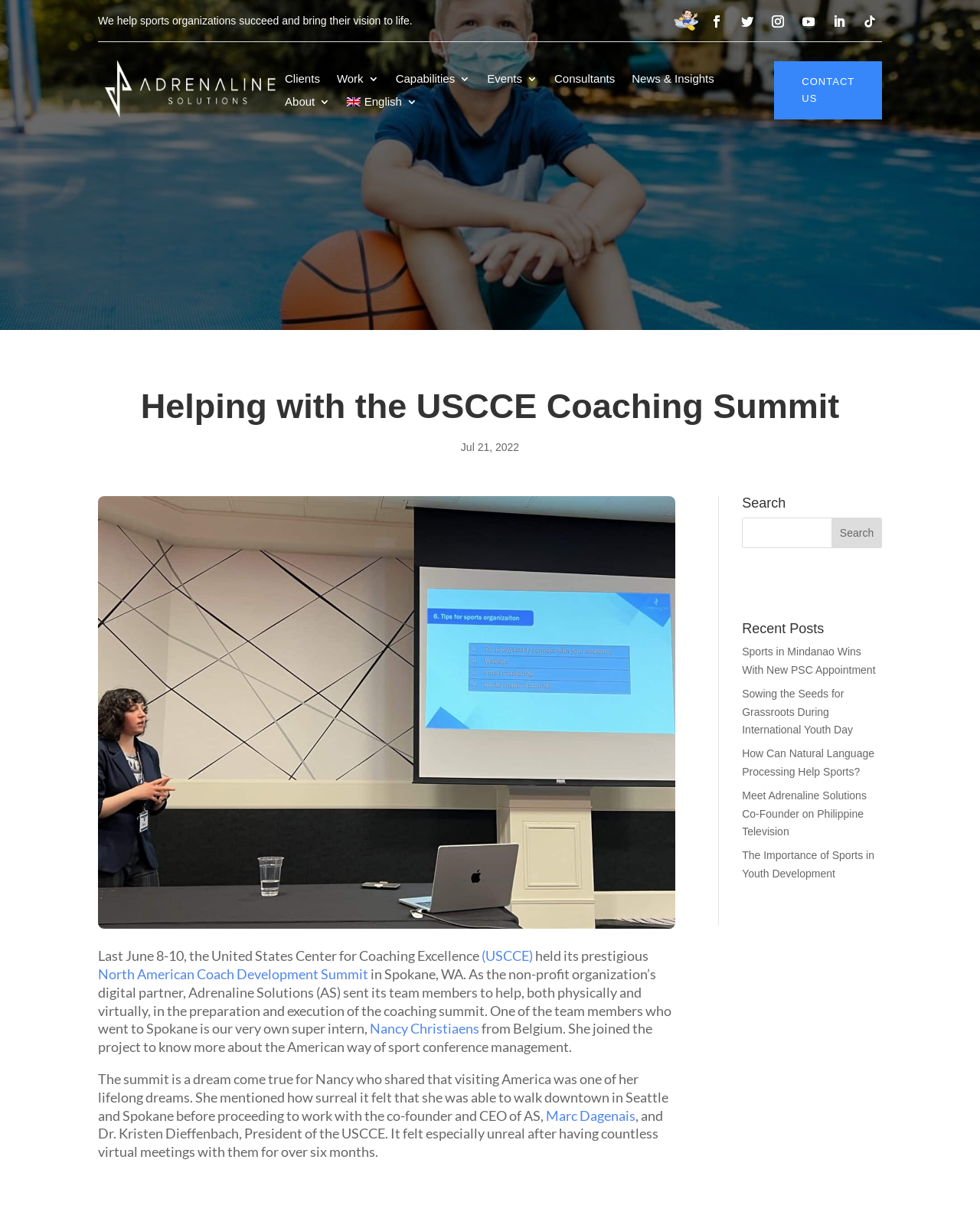Create a detailed description of the webpage's content and layout.

The webpage is about Adrenaline Solutions, a company that helps sports organizations succeed. At the top, there is a brief introduction to the company's mission, stating that they help sports organizations bring their vision to life. Below this introduction, there are several social media links, including Vimeo, and a few icons.

On the left side of the page, there is a navigation menu with links to different sections, including Clients, Work, Capabilities, Events, Consultants, News & Insights, and About. Below this menu, there is a prominent image with a link to a page about the company's involvement in the USCCE Coaching Summit.

The main content of the page is an article about Adrenaline Solutions' participation in the USCCE Coaching Summit, which took place in Spokane, WA. The article includes a heading, "Helping with the USCCE Coaching Summit", and several paragraphs of text describing the company's role in the event. There are also images, including a photo of Nancy Christiaens, a team member who attended the summit.

On the right side of the page, there is a search bar with a heading "Search" and a textbox to enter search queries. Below the search bar, there is a section titled "Recent Posts" with links to several news articles, including "Sports in Mindanao Wins With New PSC Appointment" and "The Importance of Sports in Youth Development".

Overall, the webpage provides information about Adrenaline Solutions' services and their involvement in the sports industry, with a focus on their participation in the USCCE Coaching Summit.